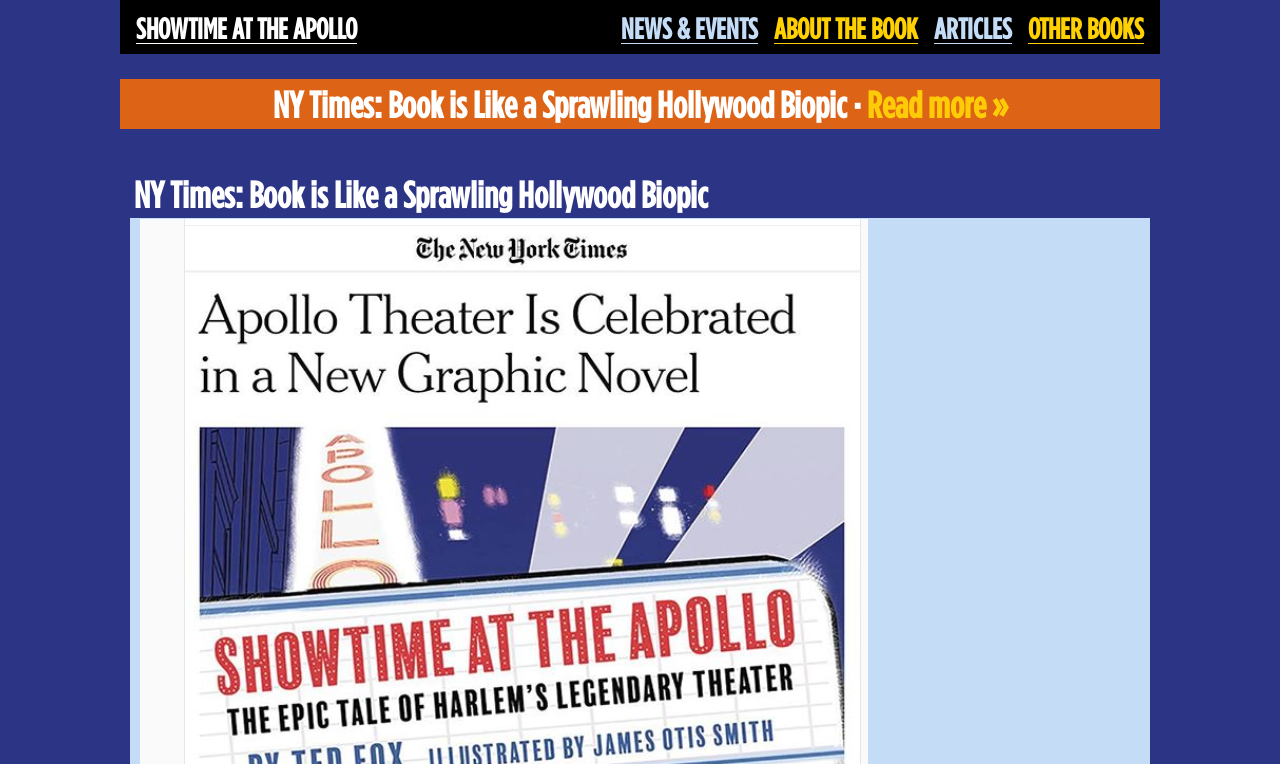What is the tone of the review?
Respond with a short answer, either a single word or a phrase, based on the image.

Comparative